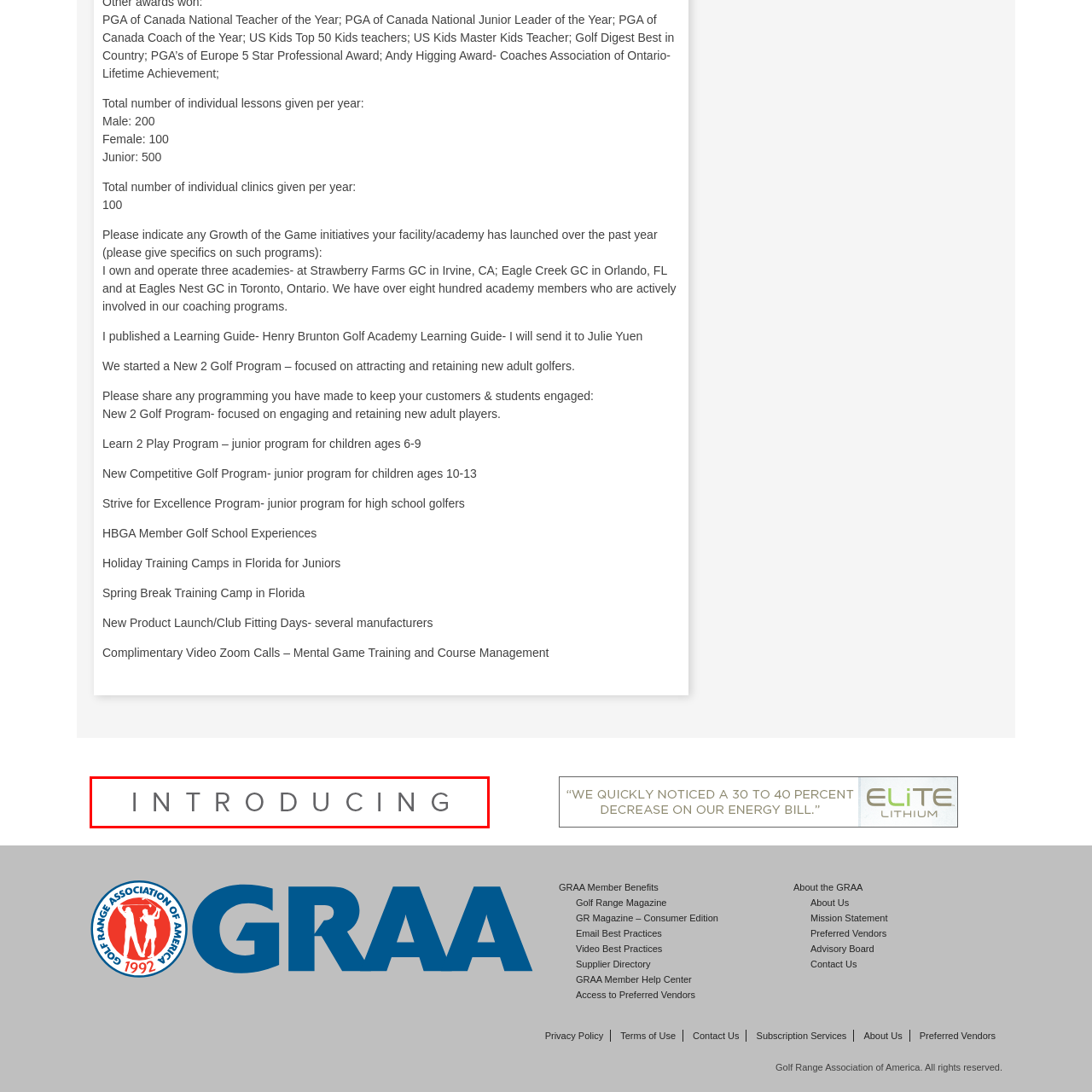What is the tone of the design?
Look closely at the image inside the red bounding box and answer the question with as much detail as possible.

The simplicity and clarity of the design suggest a focus on making important information readily accessible and engaging for viewers, which aligns with the general tone of professionalism and innovation seen in the related content about various golf programs and coaching initiatives.